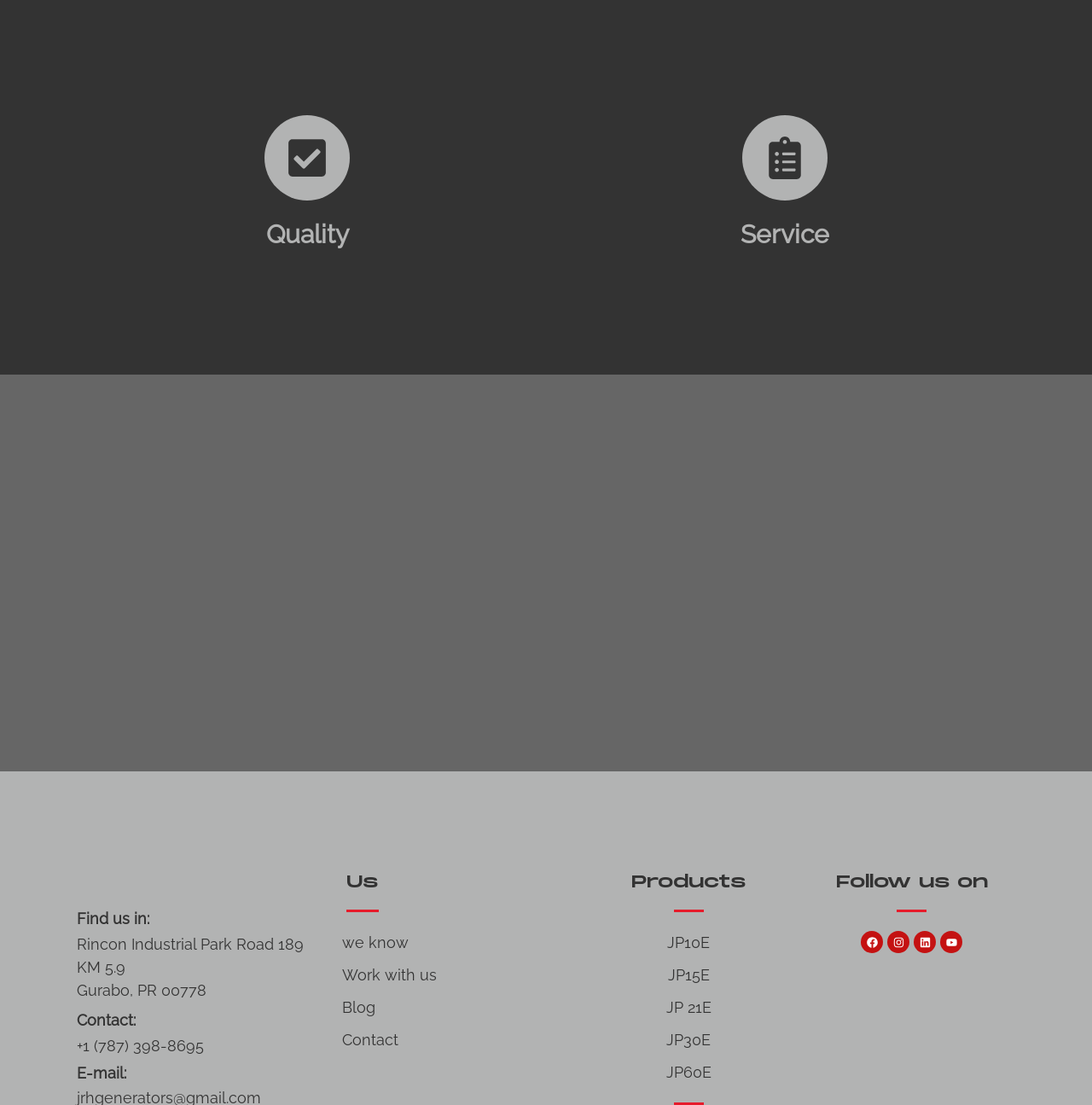Please identify the bounding box coordinates of the area that needs to be clicked to follow this instruction: "Explore the JP10E product".

[0.537, 0.843, 0.725, 0.864]